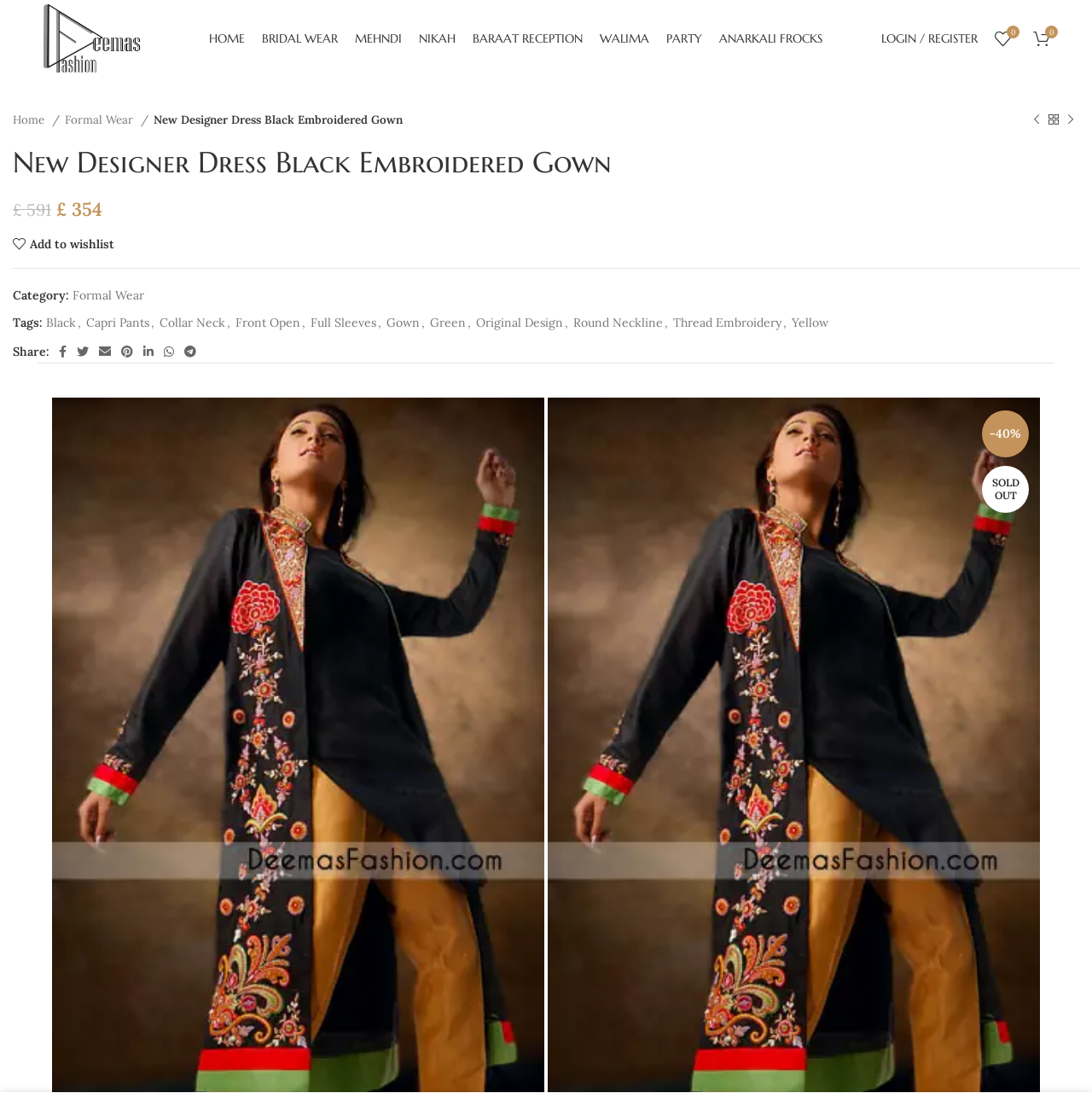Locate the bounding box coordinates of the clickable area needed to fulfill the instruction: "Add to wishlist".

[0.012, 0.217, 0.104, 0.229]